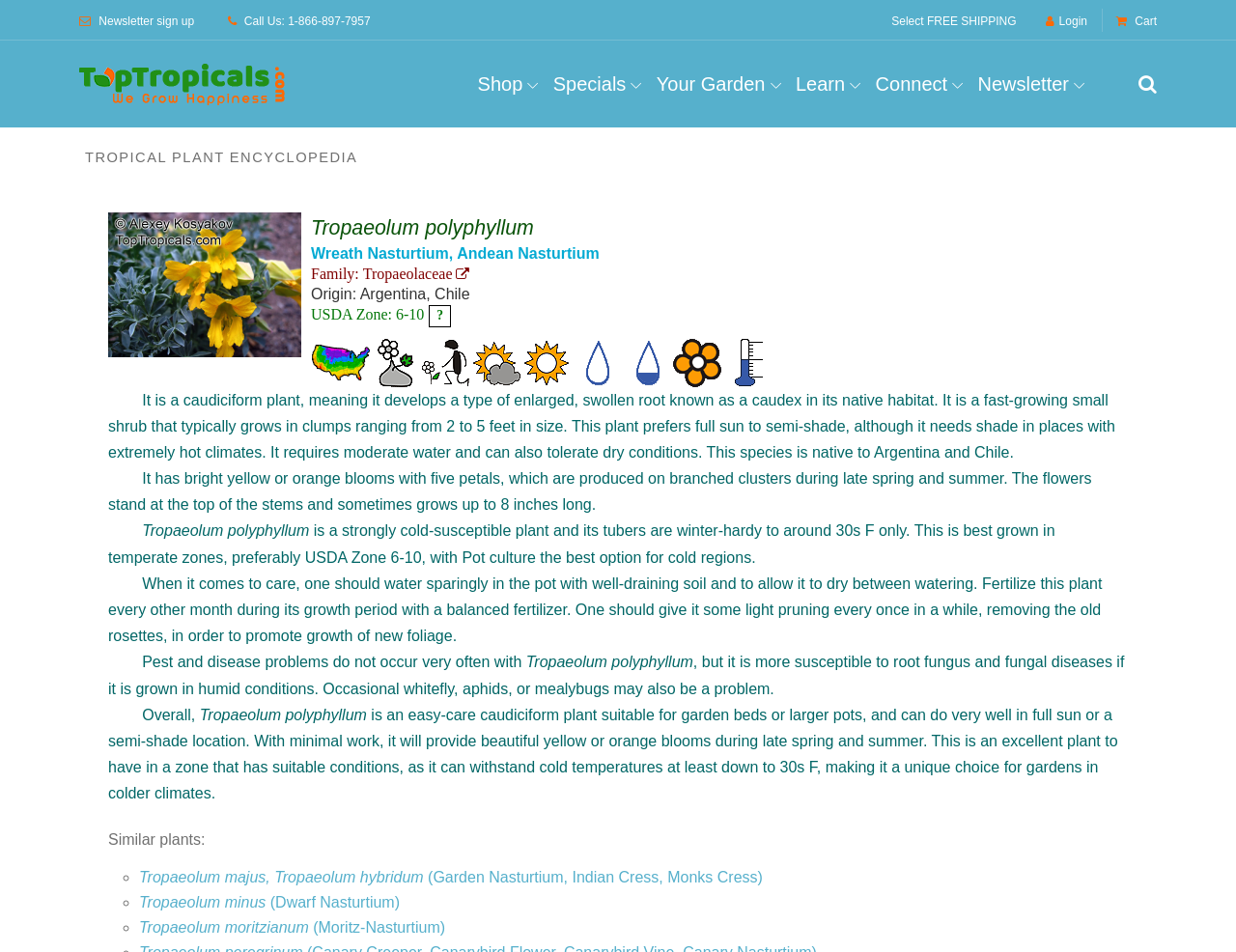What is the name of the plant?
Using the image as a reference, give a one-word or short phrase answer.

Tropaeolum polyphyllum